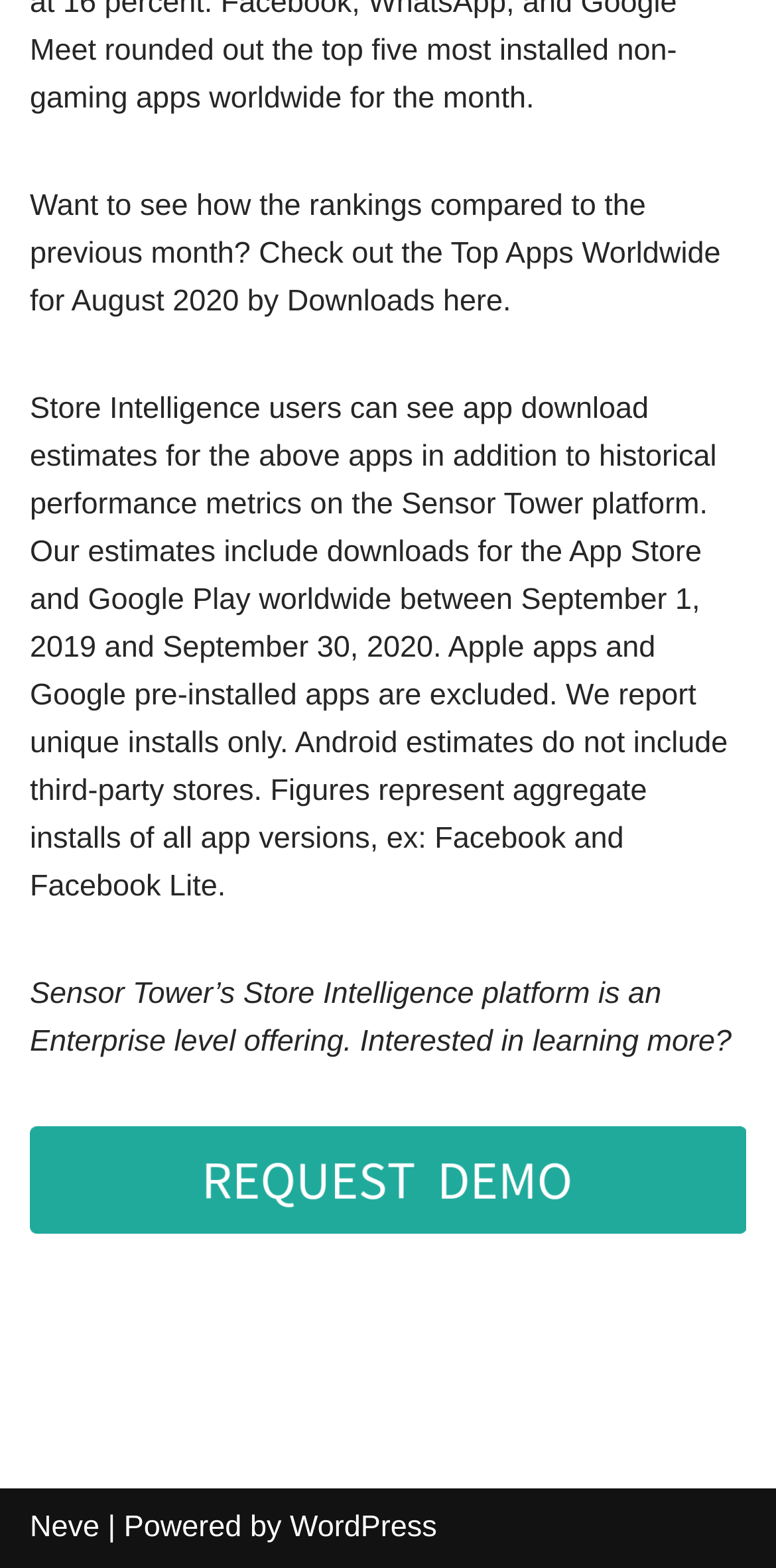Using the format (top-left x, top-left y, bottom-right x, bottom-right y), and given the element description, identify the bounding box coordinates within the screenshot: WordPress

[0.373, 0.963, 0.563, 0.985]